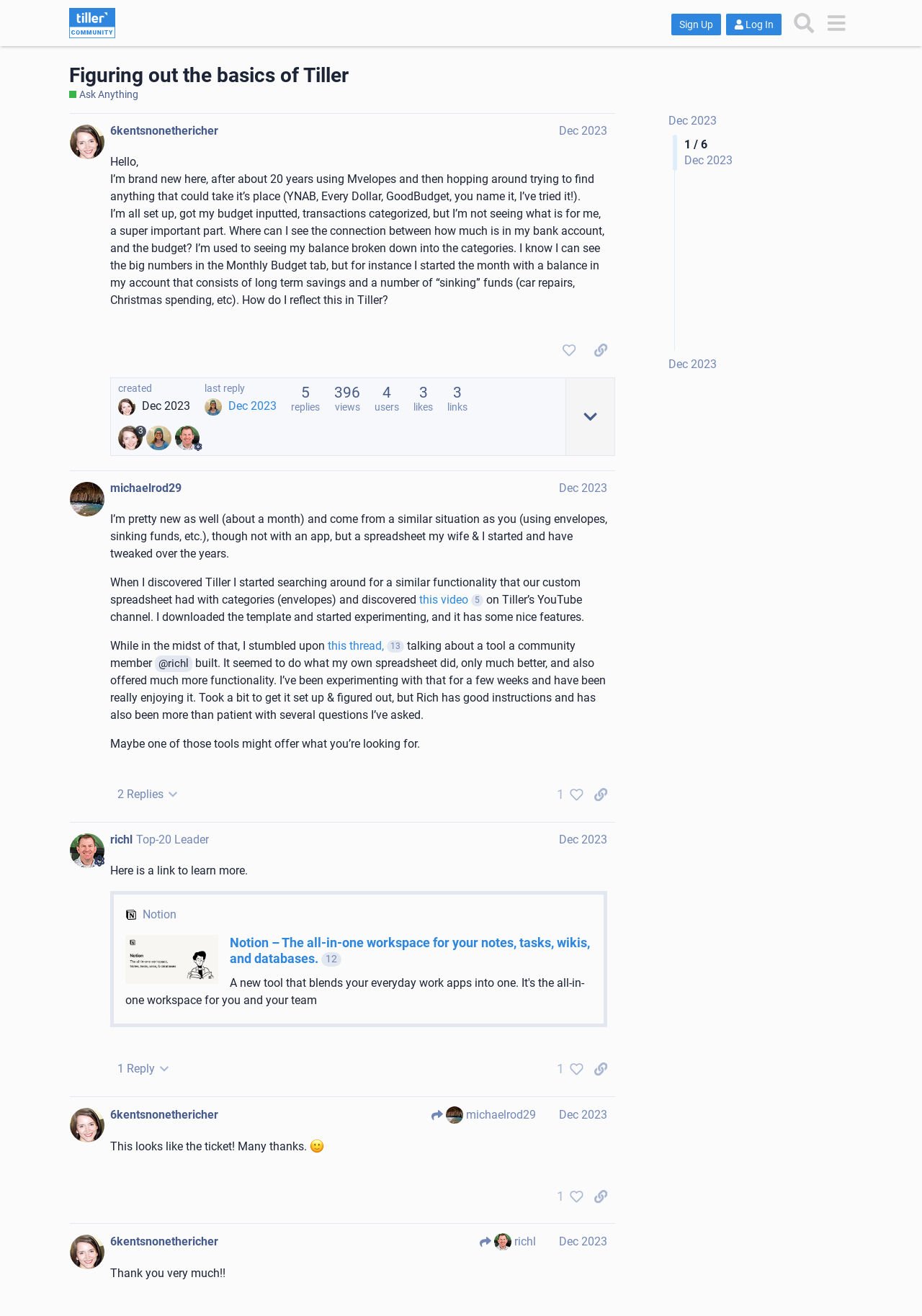Generate the text content of the main heading of the webpage.

Figuring out the basics of Tiller